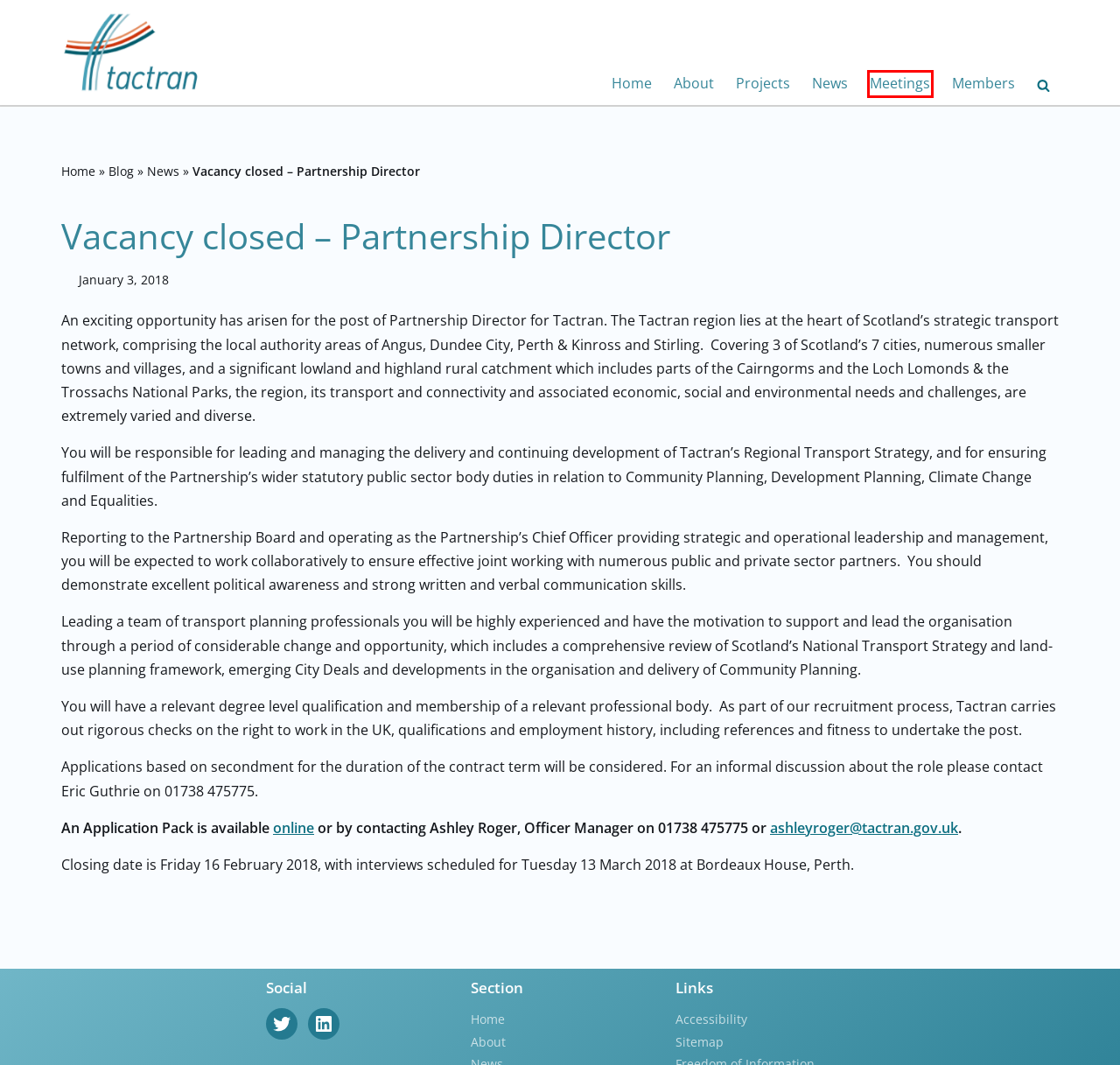Provided is a screenshot of a webpage with a red bounding box around an element. Select the most accurate webpage description for the page that appears after clicking the highlighted element. Here are the candidates:
A. About - Tactran
B. Sitemap - Tactran
C. Accessibility - Tactran
D. Projects - Tactran
E. Meetings - Tactran
F. Members - Tactran
G. News - Tactran
H. Home - Tactran

E